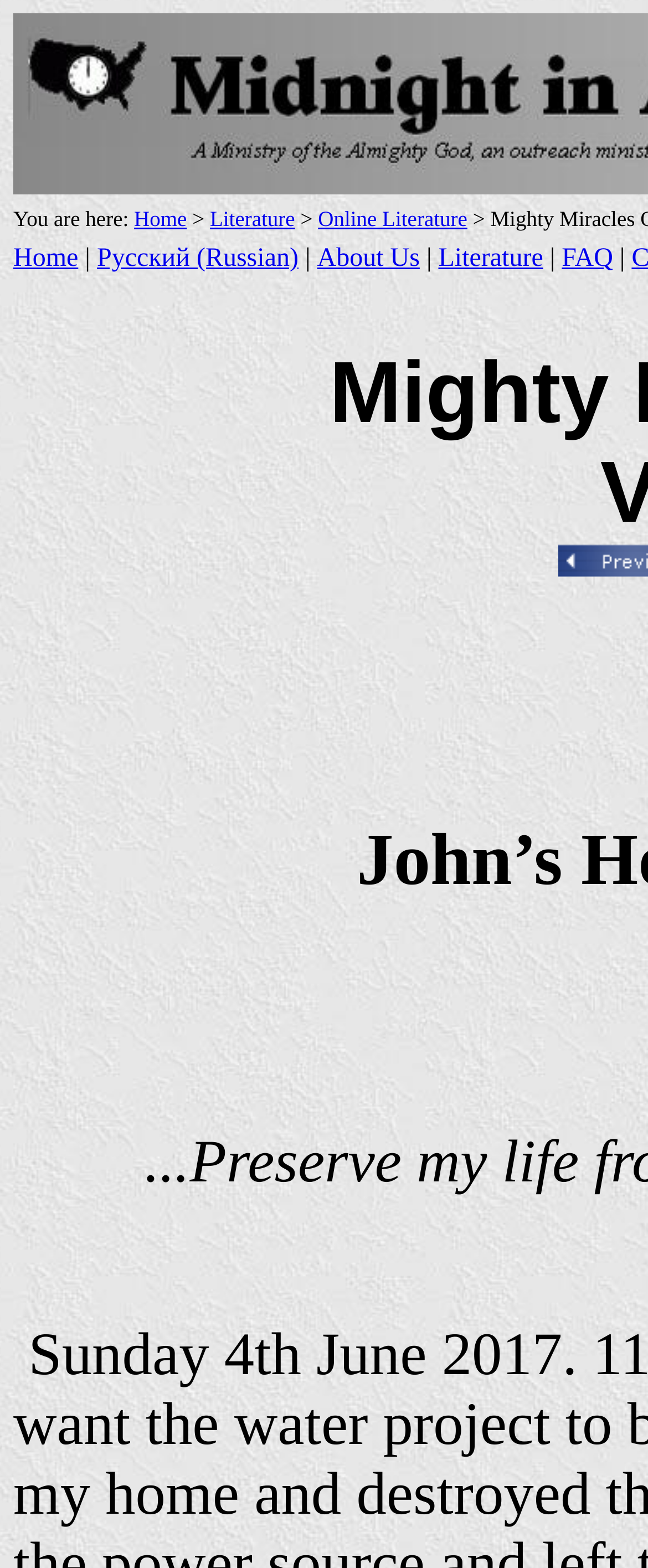Locate the bounding box coordinates of the clickable part needed for the task: "switch to russian".

[0.15, 0.156, 0.461, 0.174]